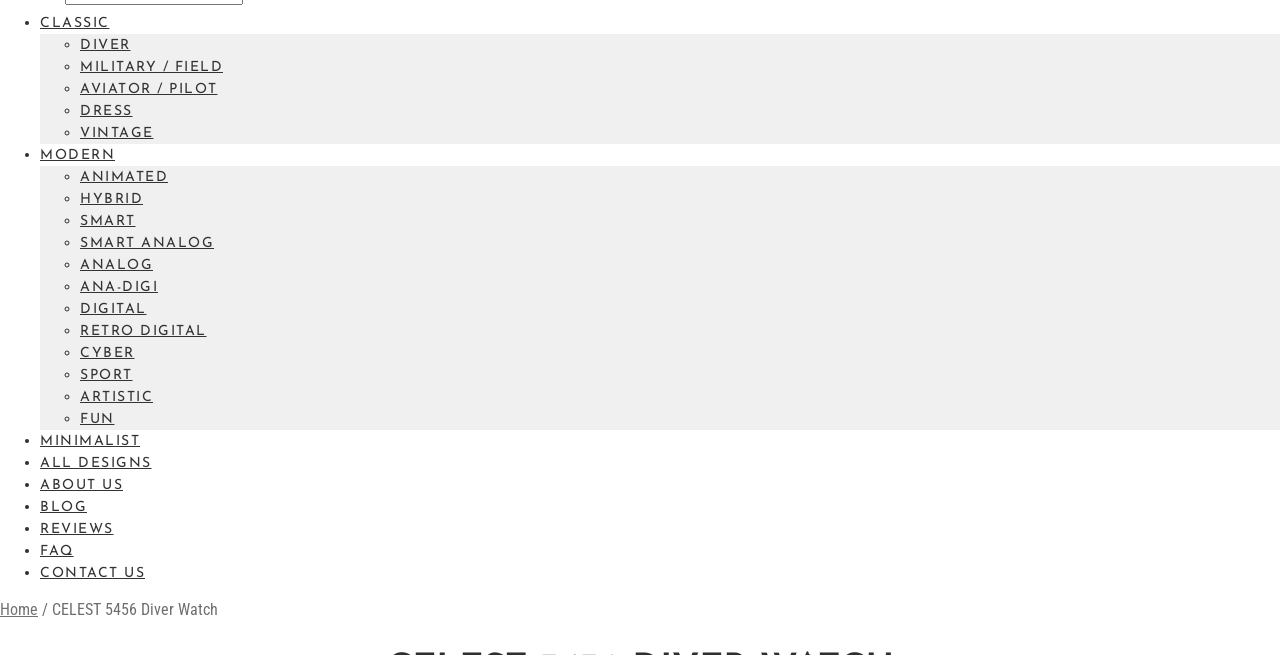Given the description of the UI element: "Contact Us", predict the bounding box coordinates in the form of [left, top, right, bottom], with each value being a float between 0 and 1.

[0.031, 0.864, 0.113, 0.887]